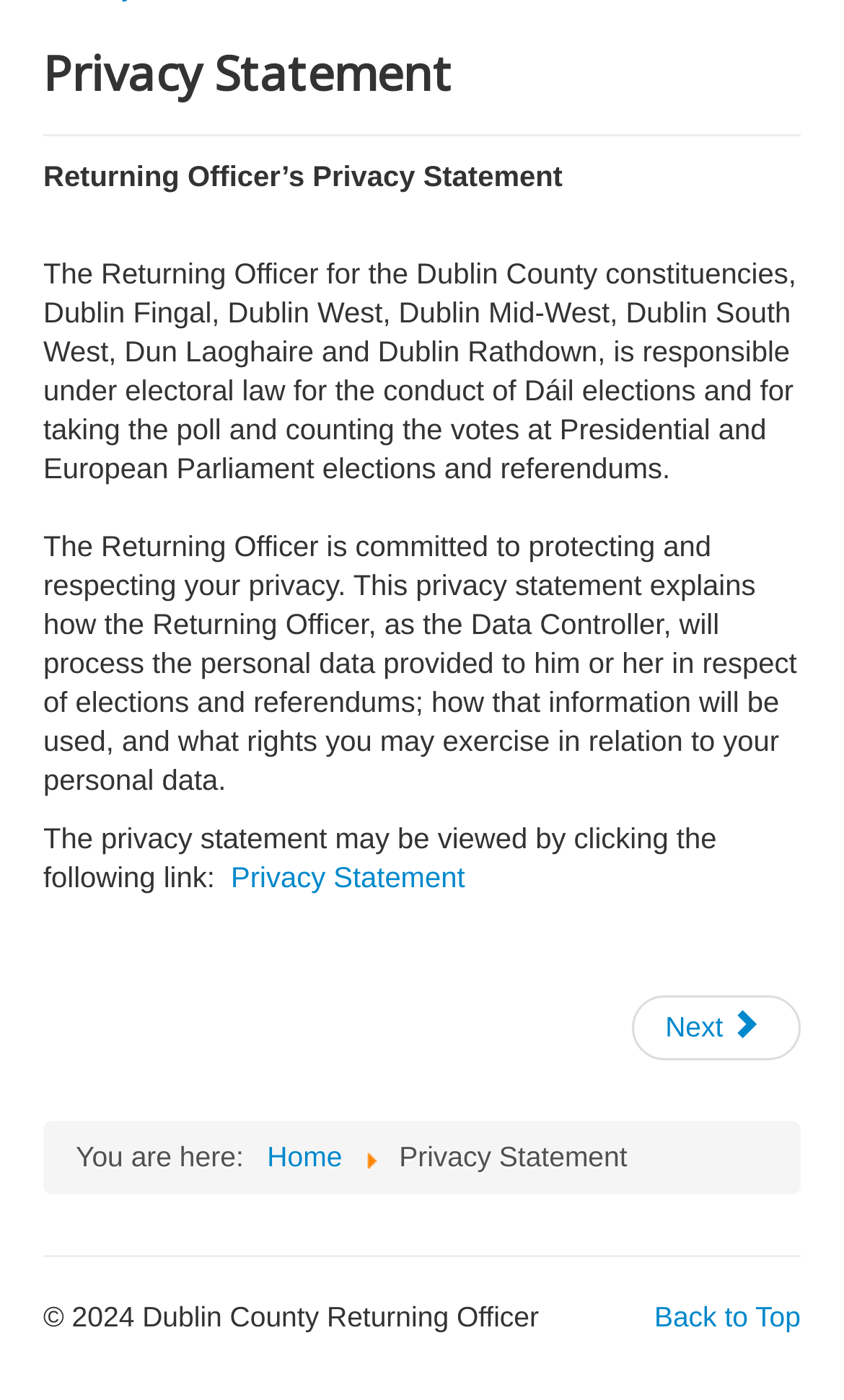Provide the bounding box for the UI element matching this description: "Privacy Statement".

[0.274, 0.615, 0.551, 0.638]